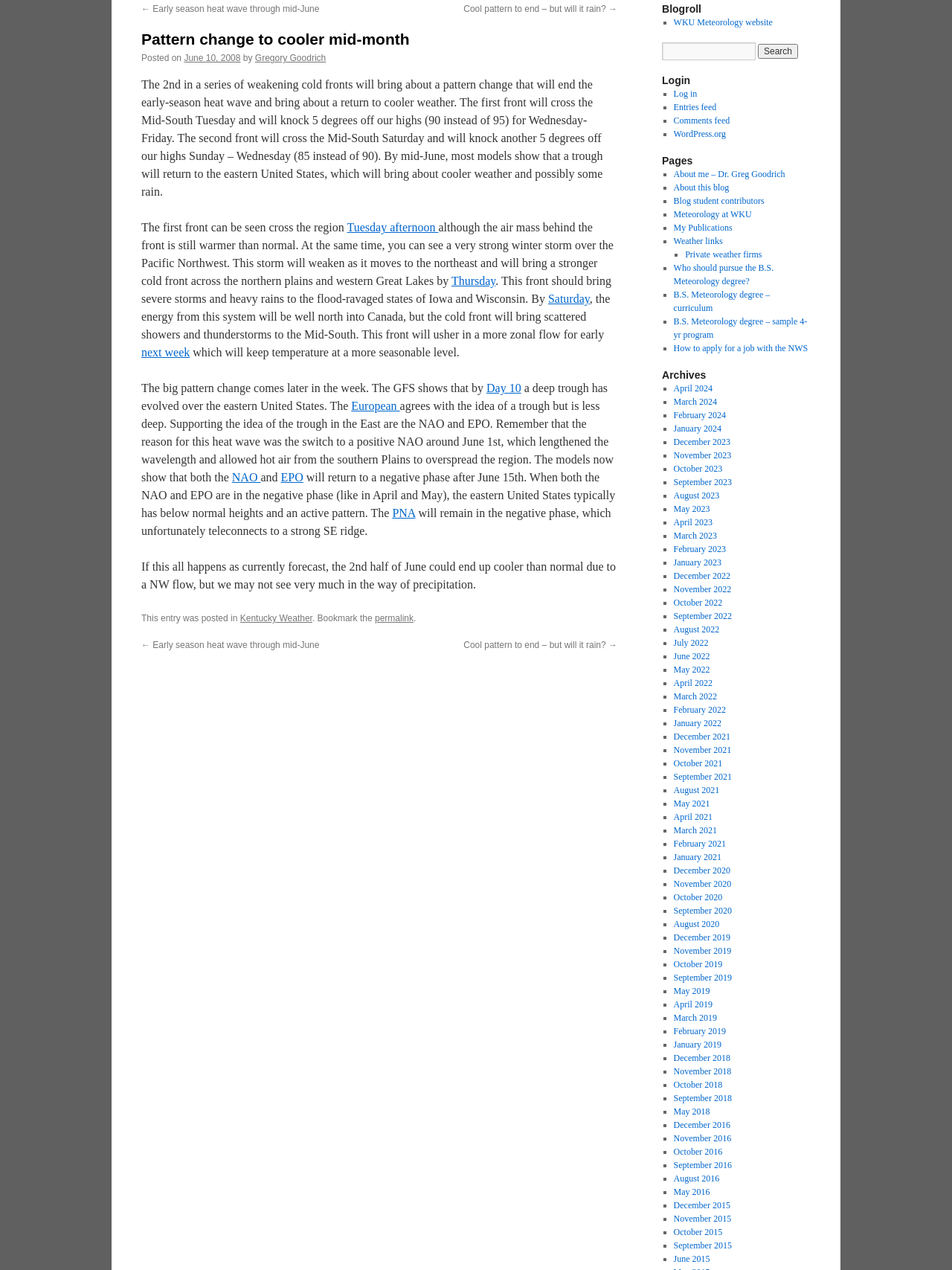Determine the bounding box coordinates in the format (top-left x, top-left y, bottom-right x, bottom-right y). Ensure all values are floating point numbers between 0 and 1. Identify the bounding box of the UI element described by: WKU Meteorology website

[0.707, 0.013, 0.812, 0.022]